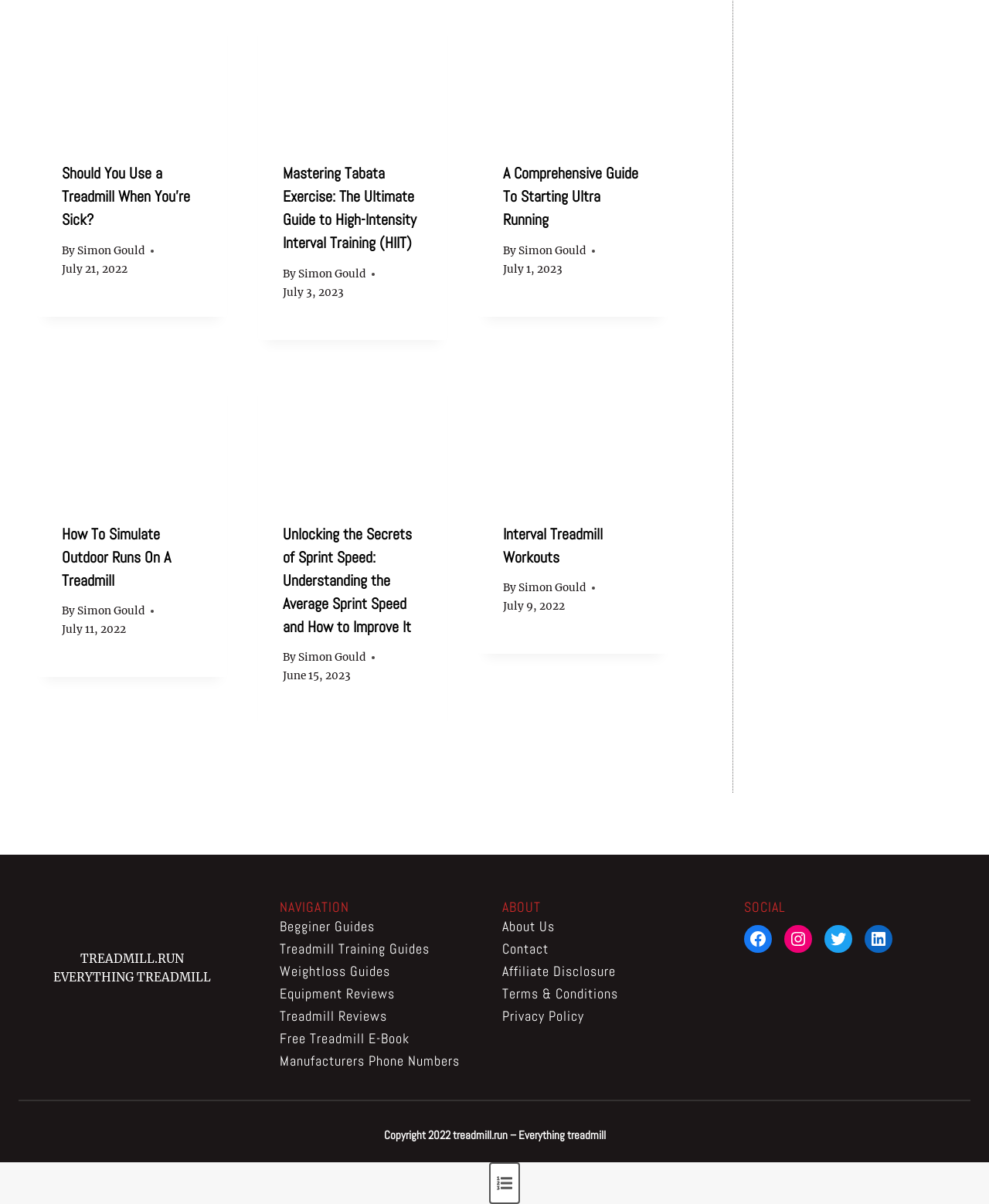Can you determine the bounding box coordinates of the area that needs to be clicked to fulfill the following instruction: "Click CALL NOW"?

None